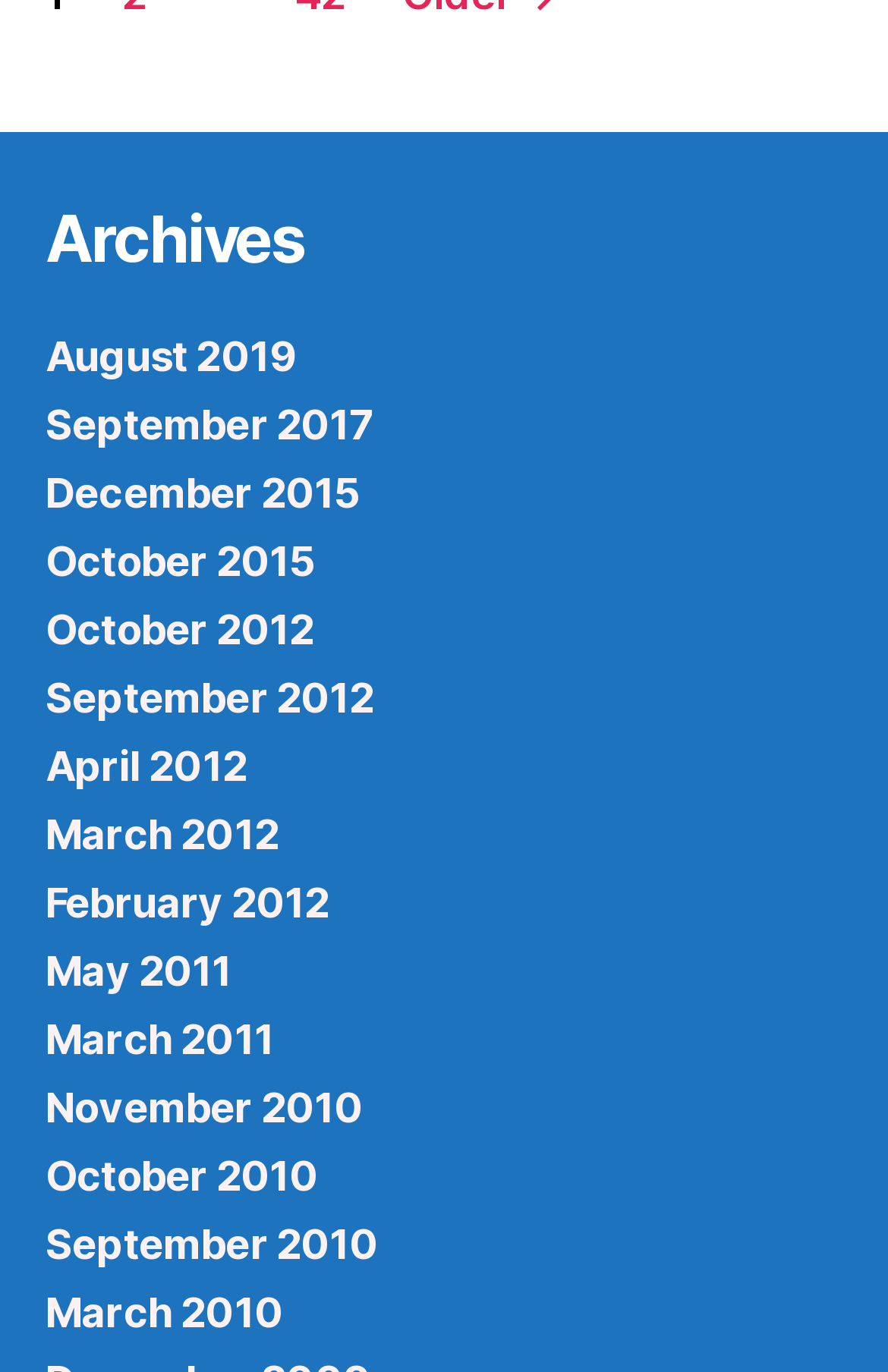Reply to the question with a single word or phrase:
How many links are available under the 'Archives' category?

15